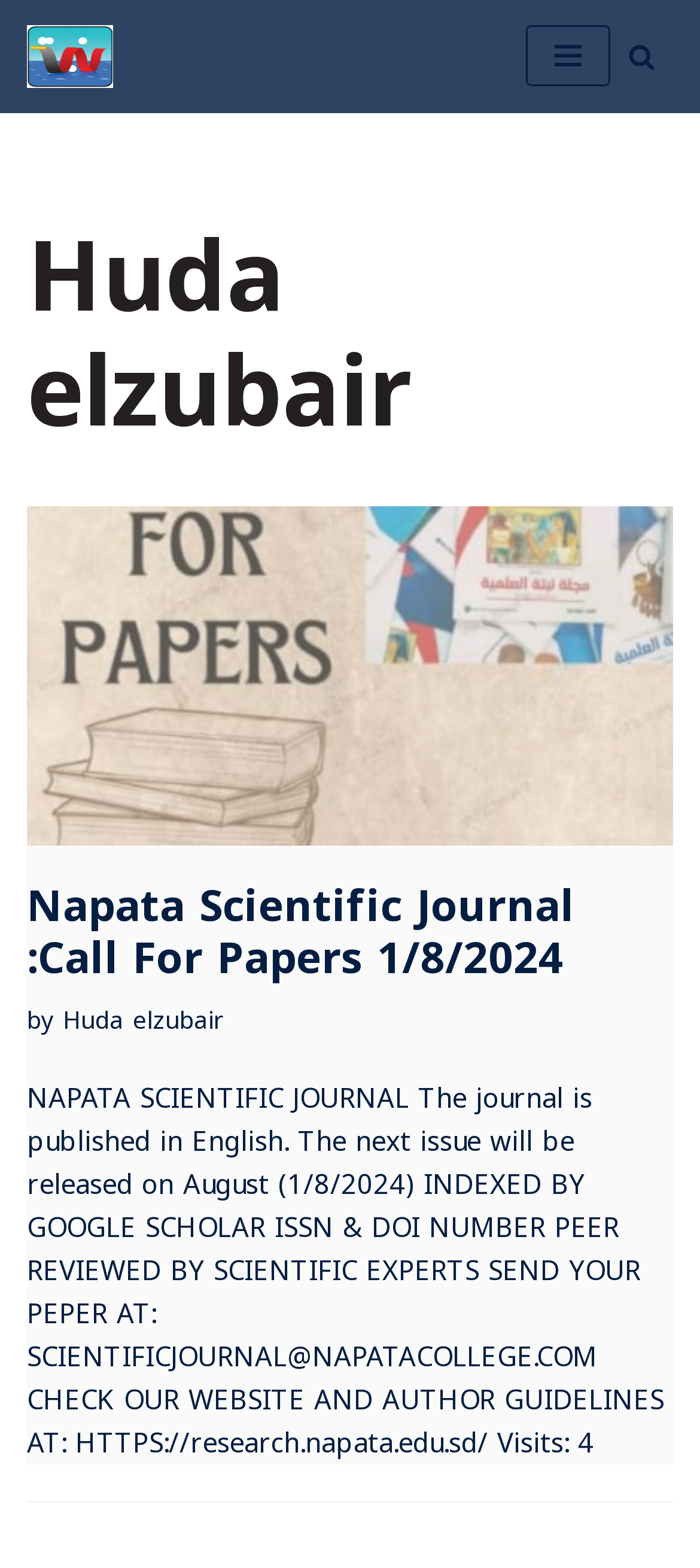Find the bounding box coordinates for the HTML element described in this sentence: "aria-label="Search"". Provide the coordinates as four float numbers between 0 and 1, in the format [left, top, right, bottom].

[0.897, 0.027, 0.936, 0.044]